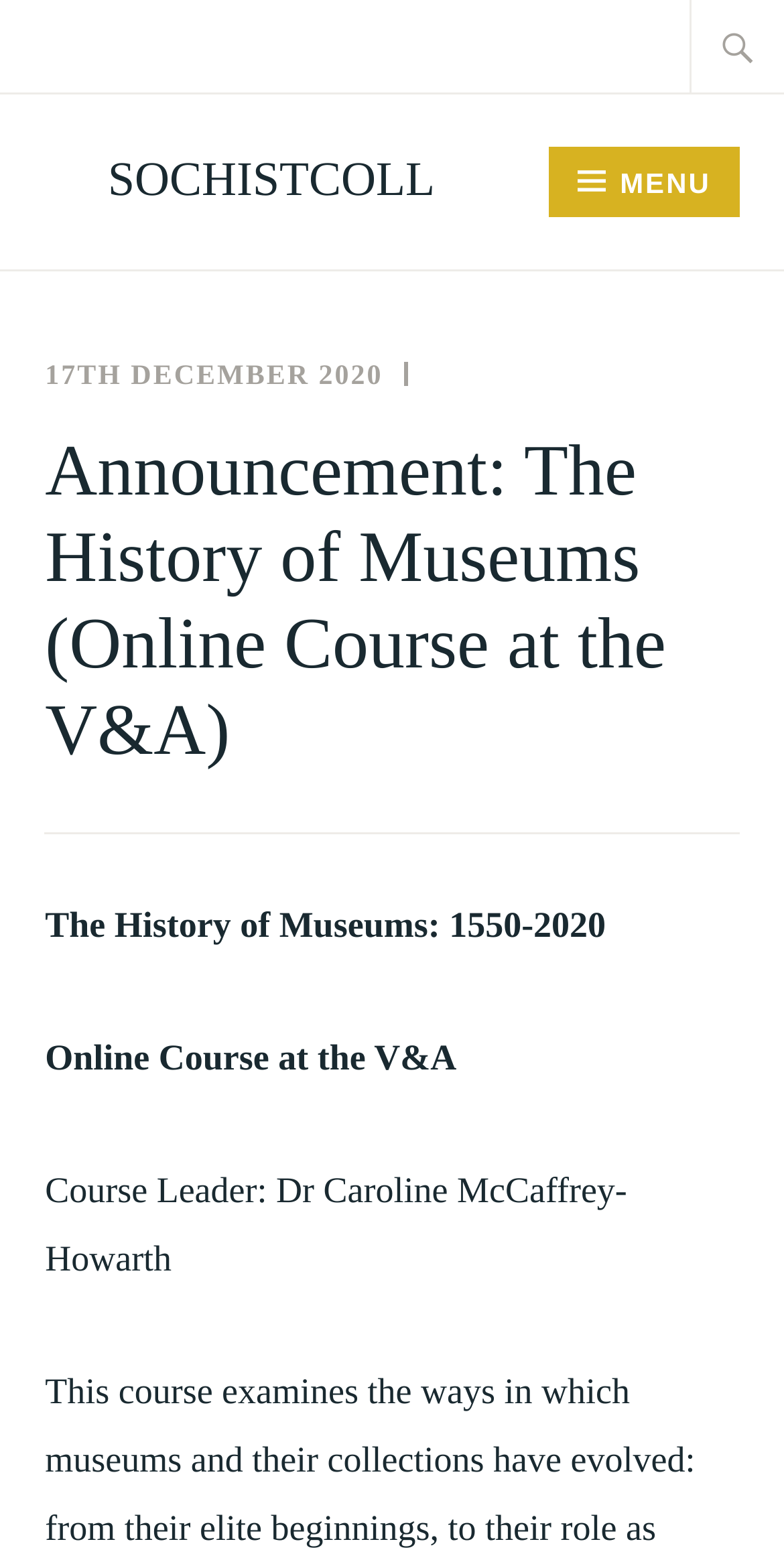What is the time period covered in the course?
From the screenshot, supply a one-word or short-phrase answer.

1550-2020